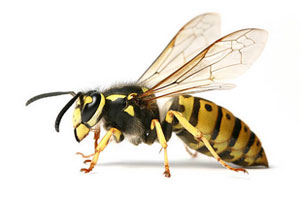Look at the image and write a detailed answer to the question: 
Why is professional help necessary for wasp nest removal?

The caption highlights the importance of being cautious around wasps, especially for those dealing with significant infestations, and underscores the need for professional help in safely managing and removing nests to ensure the safety of individuals and families in the area.